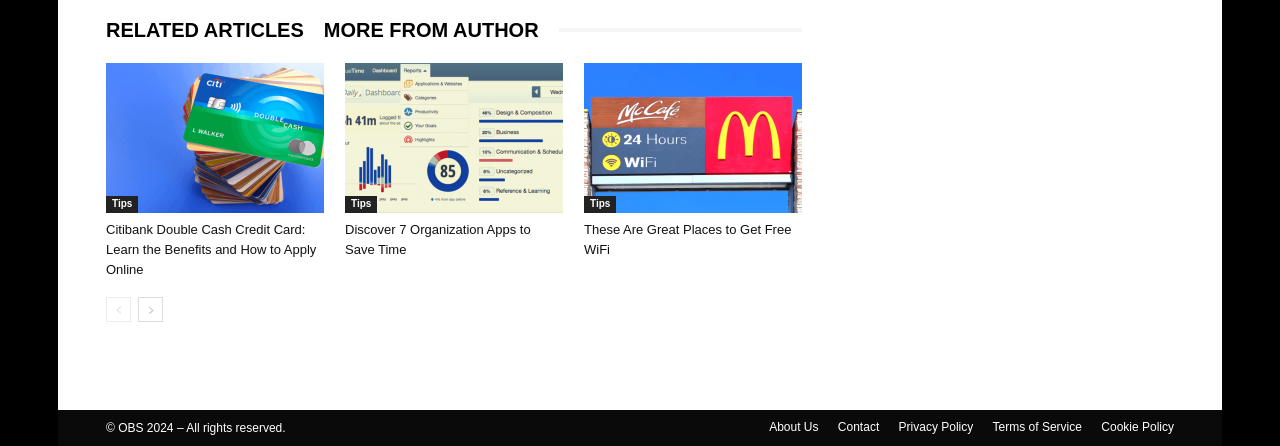Locate the bounding box coordinates of the area you need to click to fulfill this instruction: 'Learn about organization apps'. The coordinates must be in the form of four float numbers ranging from 0 to 1: [left, top, right, bottom].

[0.27, 0.141, 0.44, 0.477]